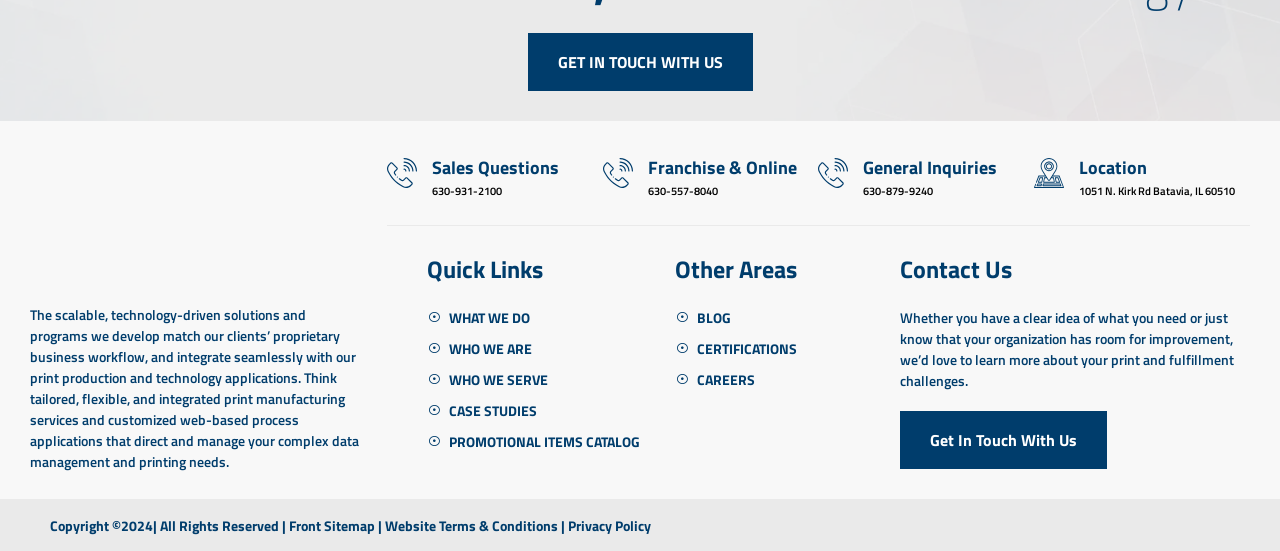Determine the bounding box coordinates of the clickable element necessary to fulfill the instruction: "Get in touch with us". Provide the coordinates as four float numbers within the 0 to 1 range, i.e., [left, top, right, bottom].

[0.412, 0.06, 0.588, 0.165]